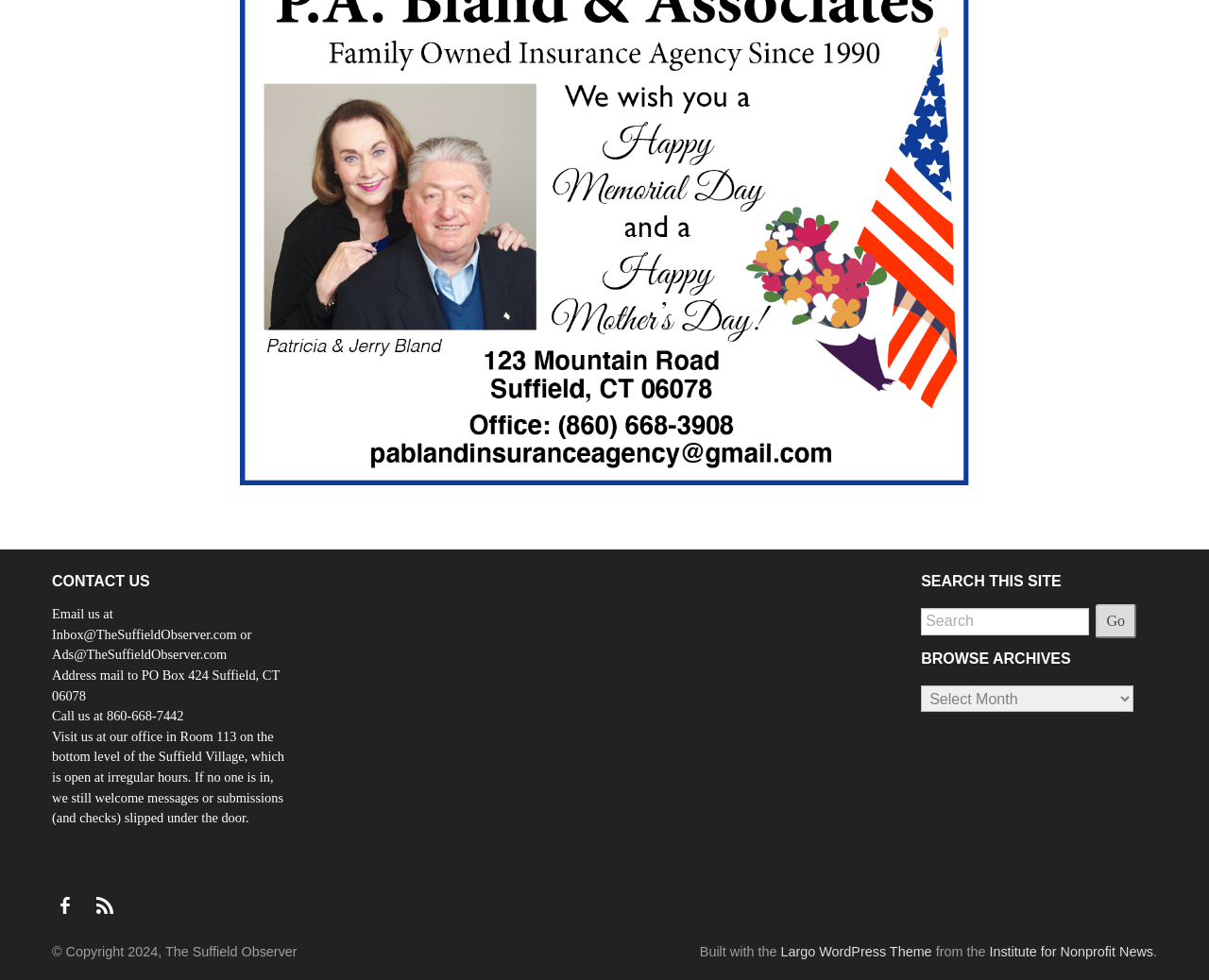Determine the bounding box coordinates of the region I should click to achieve the following instruction: "Email us". Ensure the bounding box coordinates are four float numbers between 0 and 1, i.e., [left, top, right, bottom].

[0.043, 0.619, 0.208, 0.676]